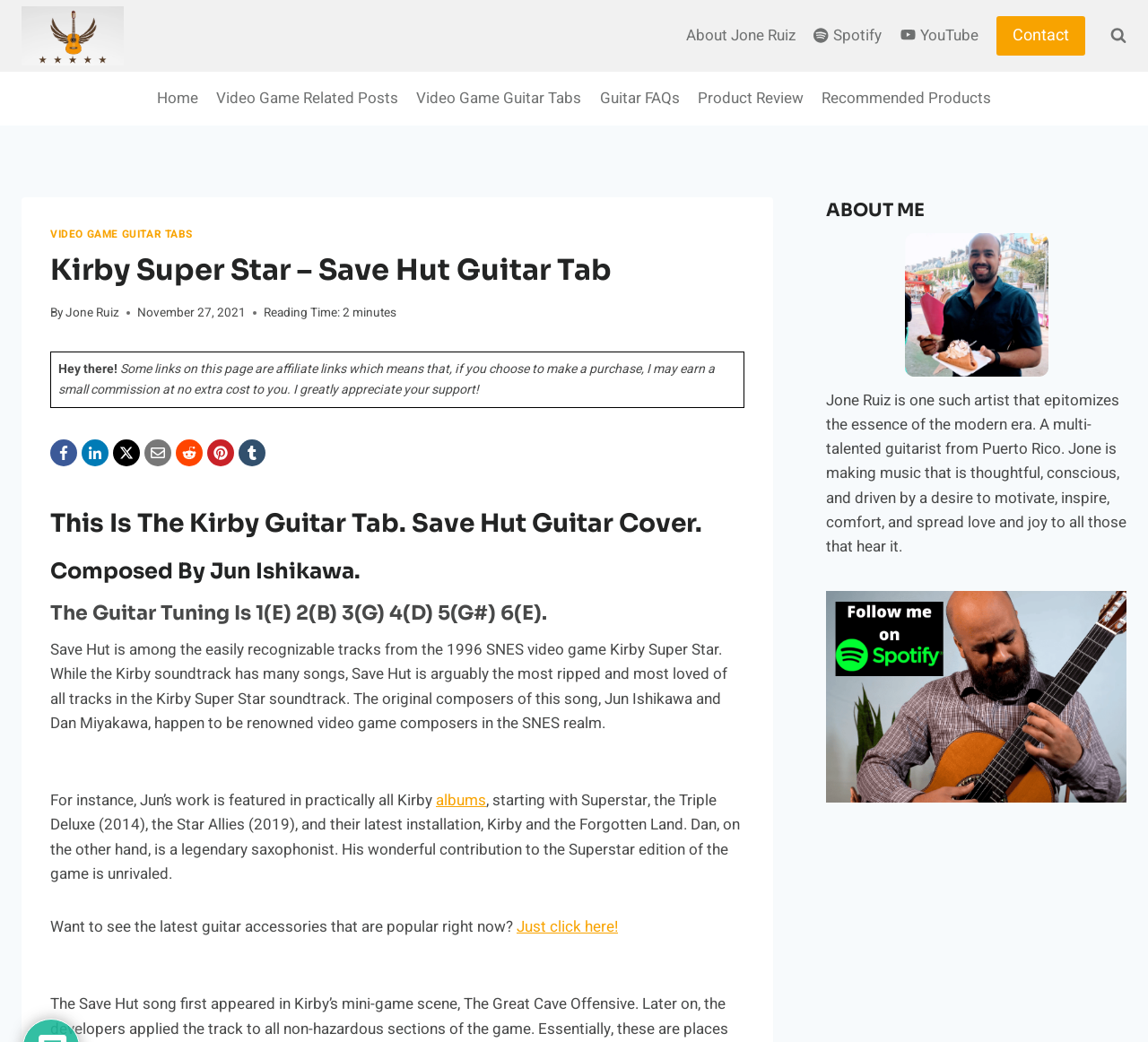Identify the bounding box coordinates of the part that should be clicked to carry out this instruction: "Go to the About Jone Ruiz page".

[0.59, 0.014, 0.701, 0.055]